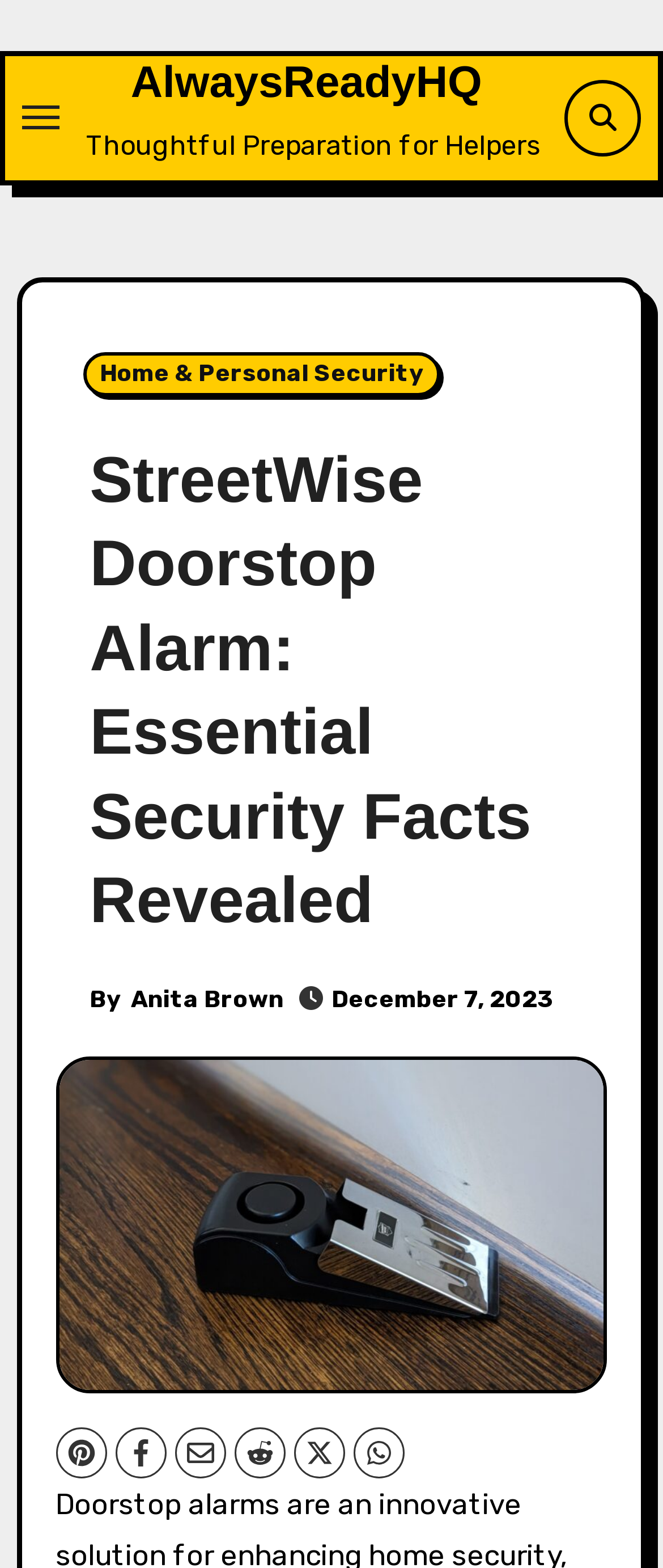Describe all significant elements and features of the webpage.

The webpage is about the StreetWise Doorstop Alarm, a portable security device. At the top left, there is a button to toggle navigation. Next to it, on the top center, is a link to the website "AlwaysReadyHQ". On the top right, there is a link with a font awesome icon. 

Below the top section, there is a heading that reads "StreetWise Doorstop Alarm: Essential Security Facts Revealed". This heading is centered on the page. 

Under the heading, there is a subheading that reads "Thoughtful Preparation for Helpers" on the left side. On the right side, there is a link to "Home & Personal Security". 

Further down, there is an author section with the text "By" followed by a link to the author's name, "Anita Brown". Next to it, there is a link to the publication date, "December 7, 2023". 

At the bottom of the page, there are social media links to share the content, including Pinterest, Facebook, Email, Reddit, an unknown platform represented by the letter "X", and WhatsApp. These links are aligned horizontally and centered on the page.